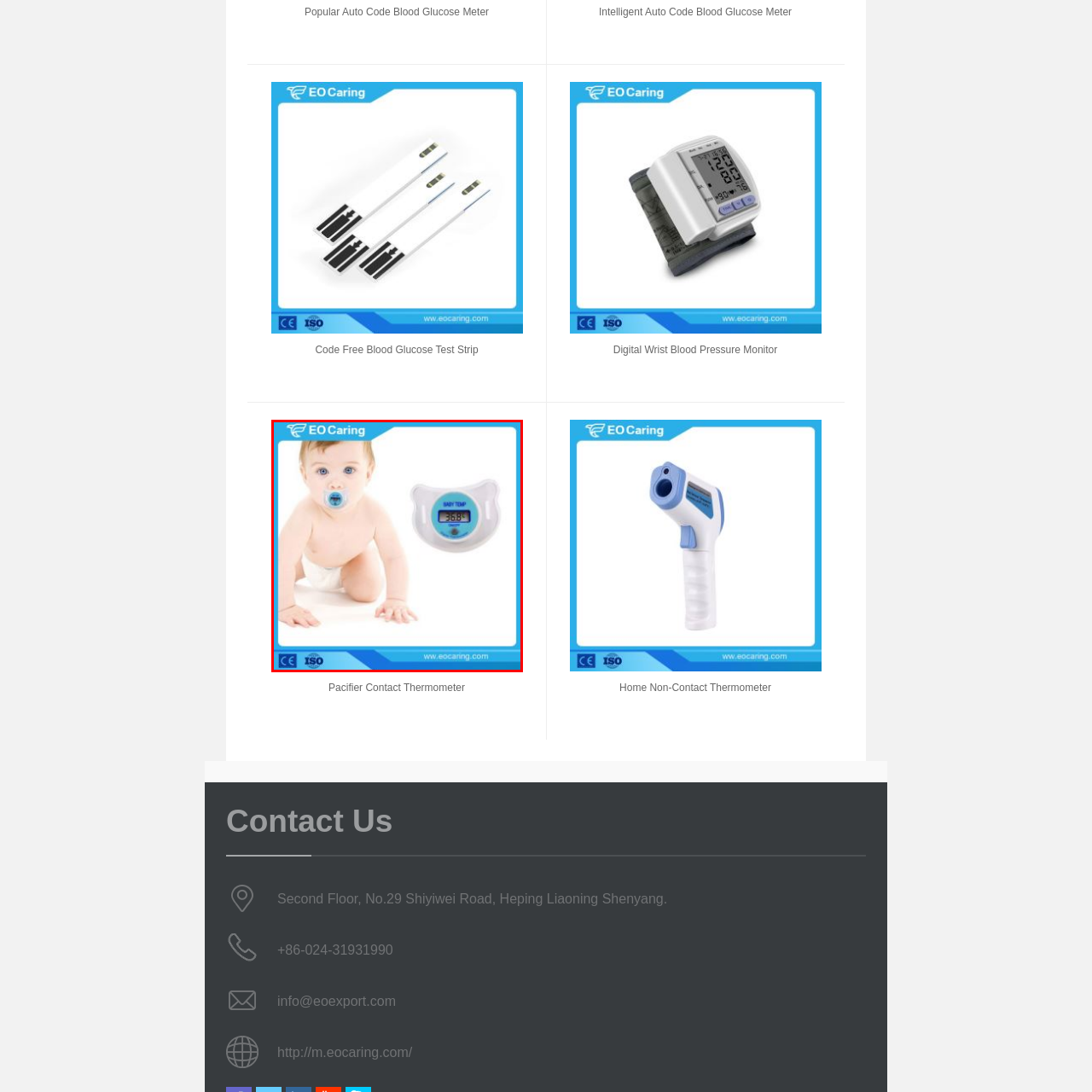What is the name of the logo at the top of the background?
Examine the red-bounded area in the image carefully and respond to the question with as much detail as possible.

The soft blue background features the 'EO Caring' logo at the top, suggesting a focus on child health products and emphasizing the brand's commitment to caring for children's well-being.